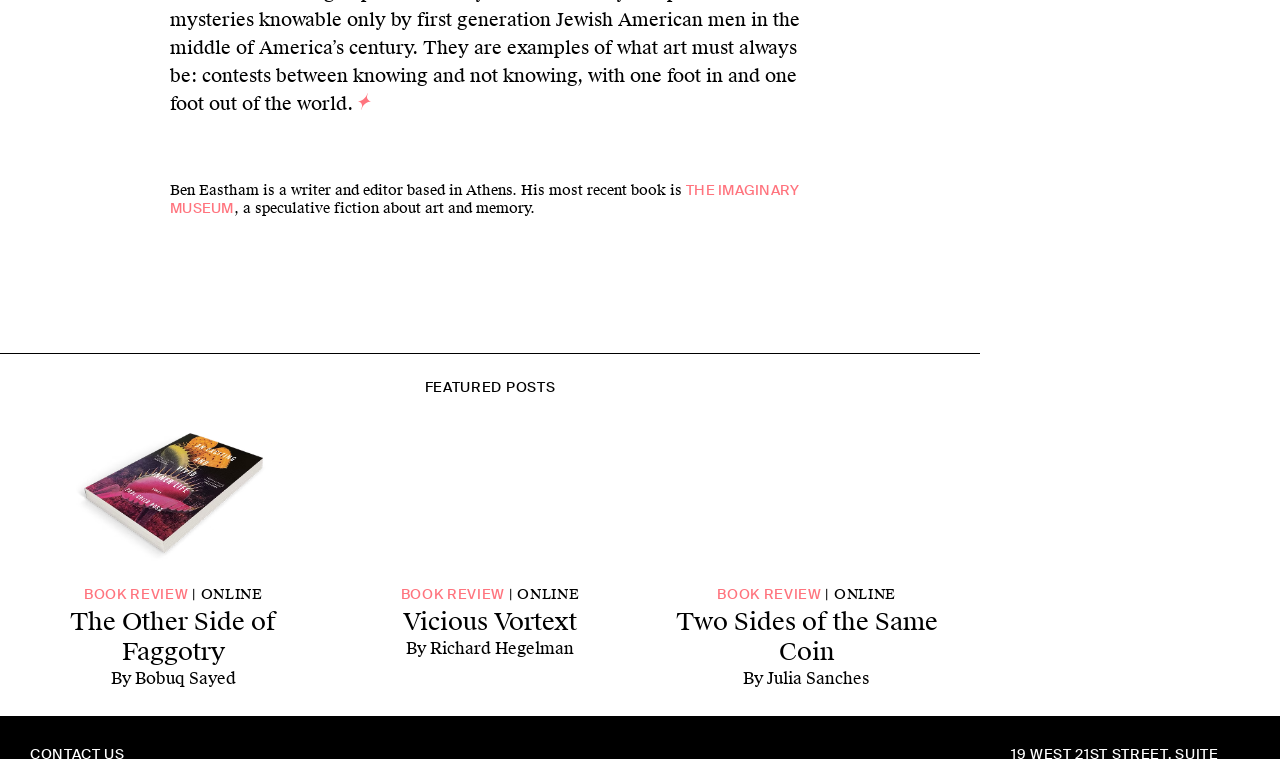Use the information in the screenshot to answer the question comprehensively: How many featured posts are displayed on the webpage?

The number of featured posts can be determined by counting the number of article elements that are children of the root element and have a heading element with the text 'FEATURED POSTS' as a sibling. There are three such article elements, each containing a link to a book review.